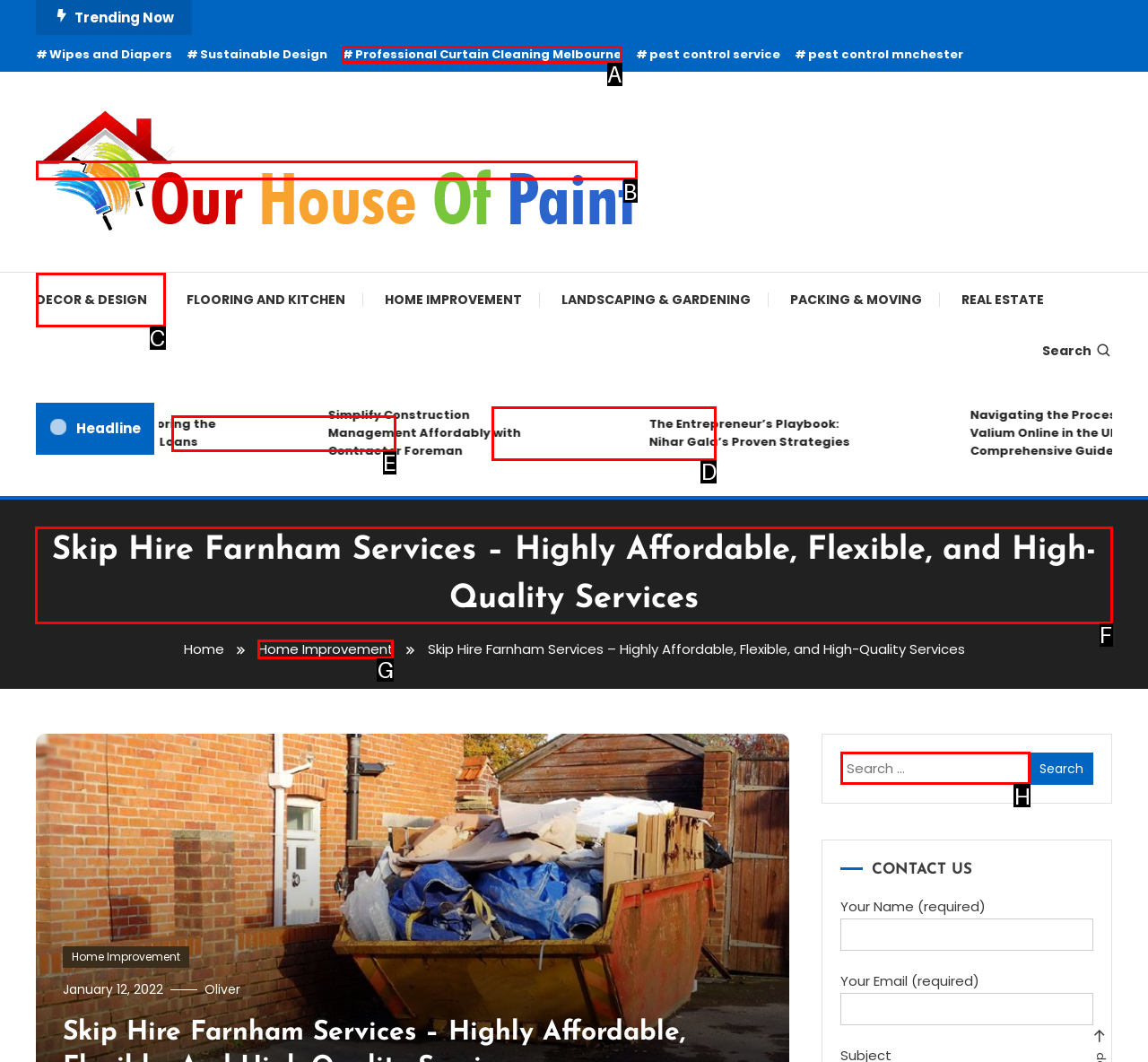Specify which element within the red bounding boxes should be clicked for this task: Click on the 'Skip Hire Farnham Services' link Respond with the letter of the correct option.

F